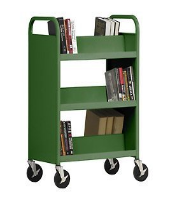What is the purpose of the ergonomic handles?
Answer the question with a single word or phrase by looking at the picture.

Easy maneuverability